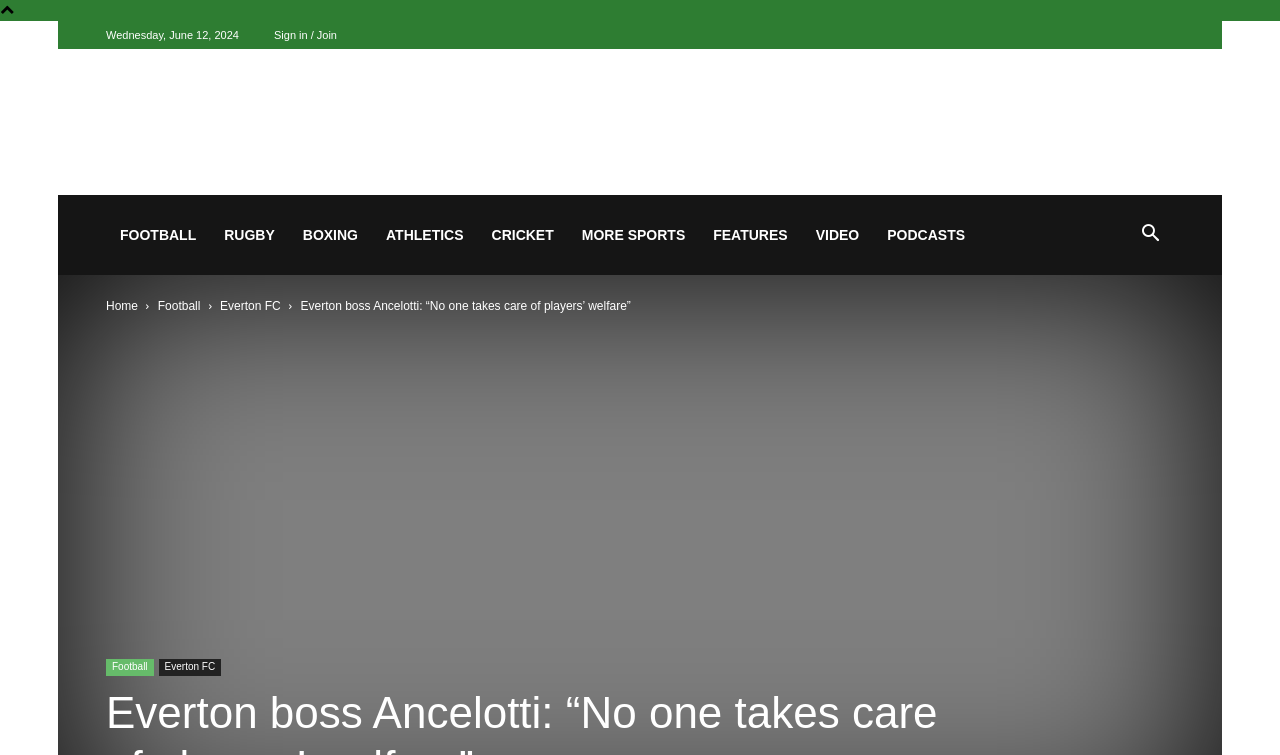Determine the bounding box coordinates of the element's region needed to click to follow the instruction: "Watch videos". Provide these coordinates as four float numbers between 0 and 1, formatted as [left, top, right, bottom].

[0.626, 0.258, 0.682, 0.364]